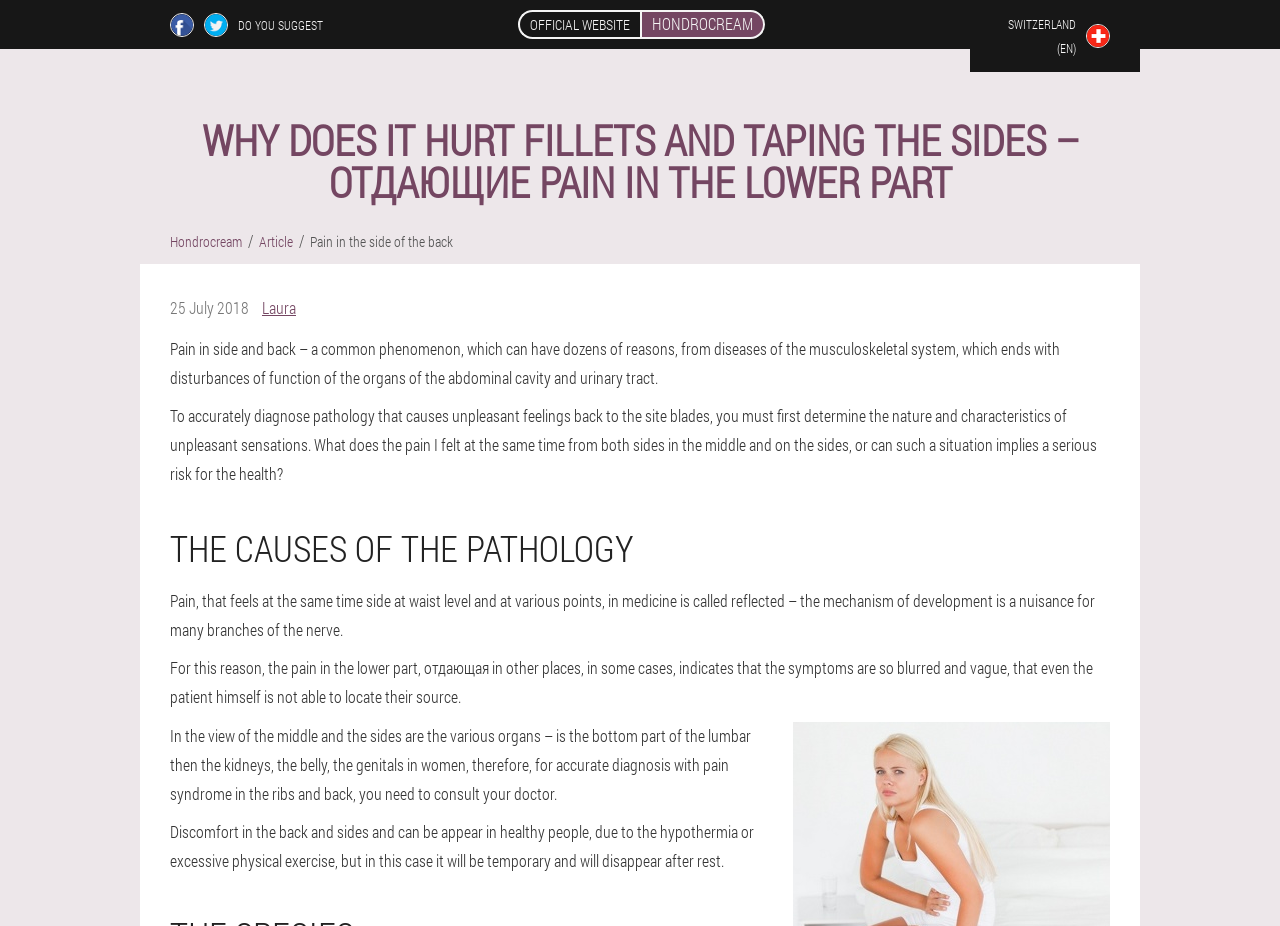Pinpoint the bounding box coordinates of the element that must be clicked to accomplish the following instruction: "Learn more about pain in the side of the back". The coordinates should be in the format of four float numbers between 0 and 1, i.e., [left, top, right, bottom].

[0.242, 0.251, 0.354, 0.271]